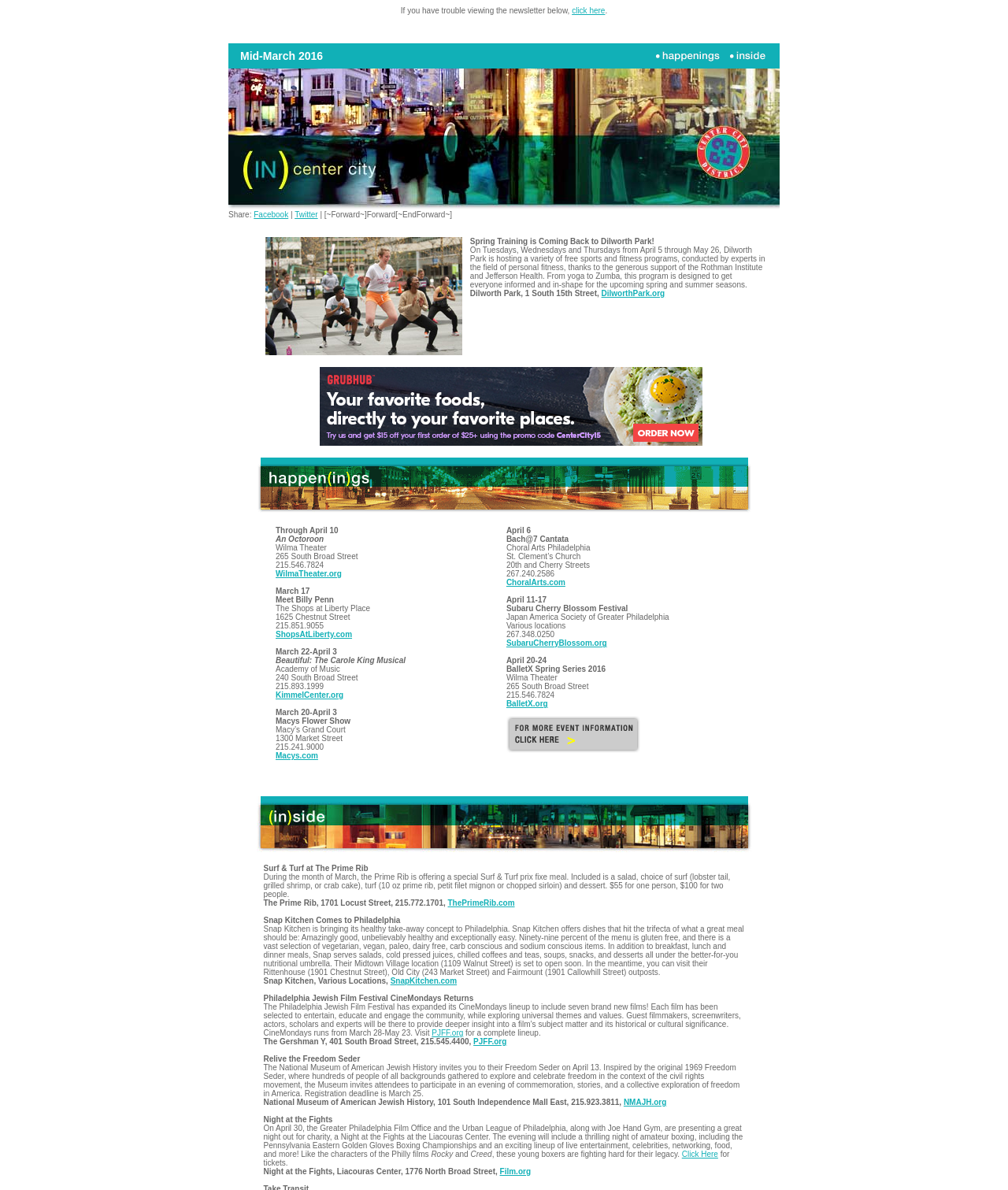Can you look at the image and give a comprehensive answer to the question:
What is the name of the festival happening from April 6 to 17?

I found this answer by looking at the text in the LayoutTableCell element with the text 'April 6-17 Subaru Cherry Blossom Festival ...' and extracting the name of the festival.